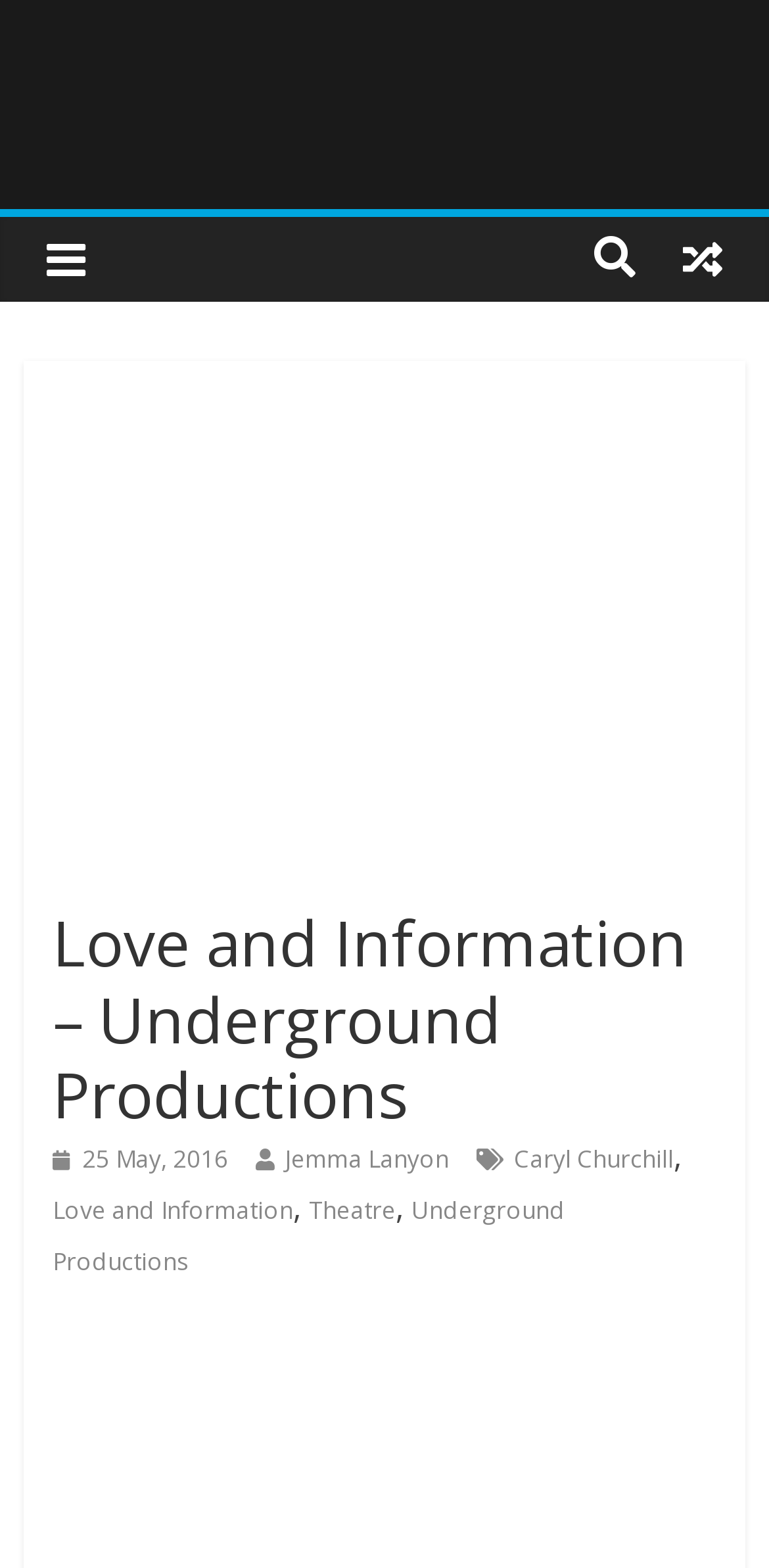Determine the bounding box coordinates for the area that should be clicked to carry out the following instruction: "Read the review written by Jemma Lanyon".

[0.371, 0.729, 0.584, 0.75]